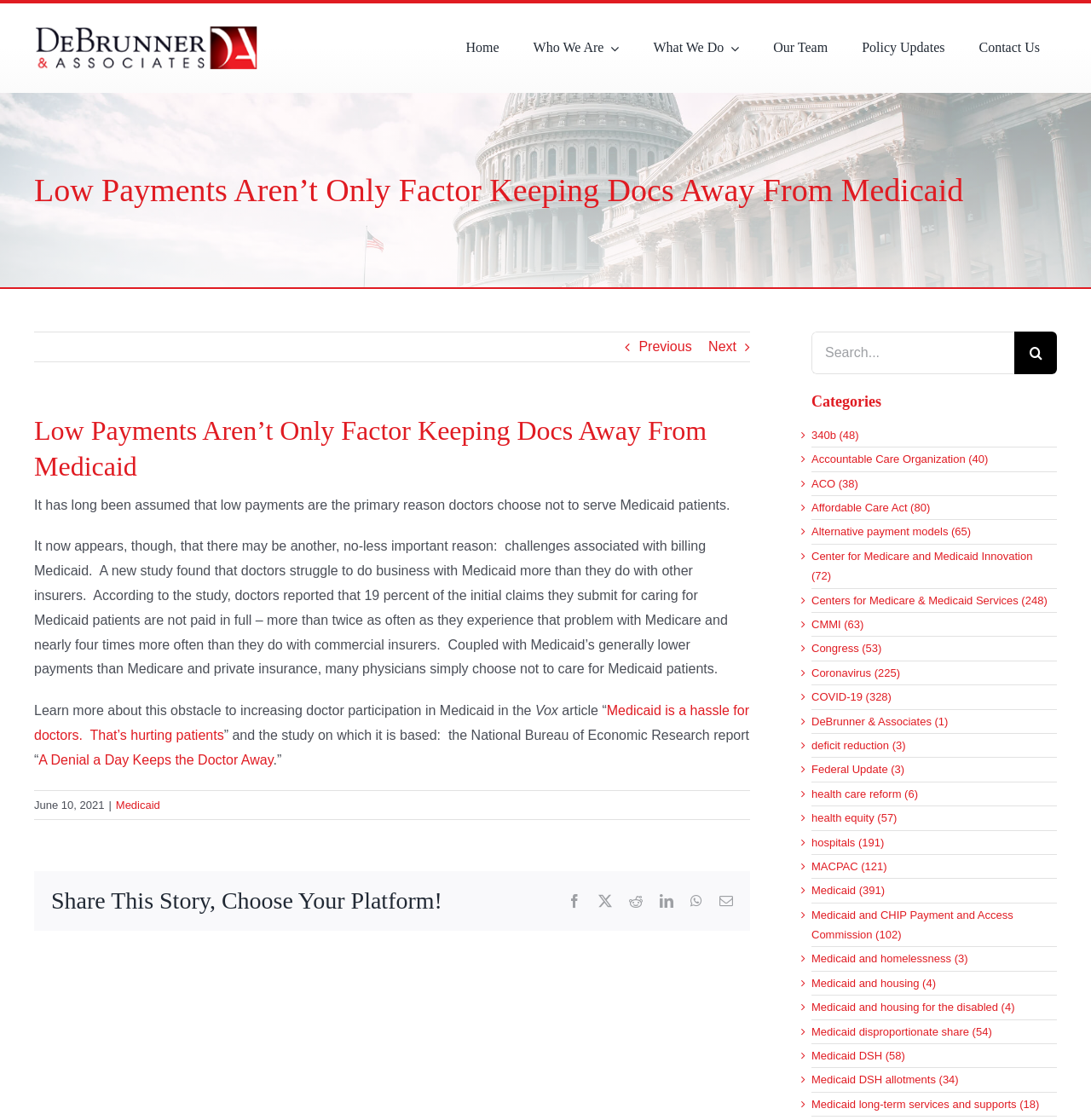For the given element description Medicaid disproportionate share (54), determine the bounding box coordinates of the UI element. The coordinates should follow the format (top-left x, top-left y, bottom-right x, bottom-right y) and be within the range of 0 to 1.

[0.744, 0.912, 0.961, 0.93]